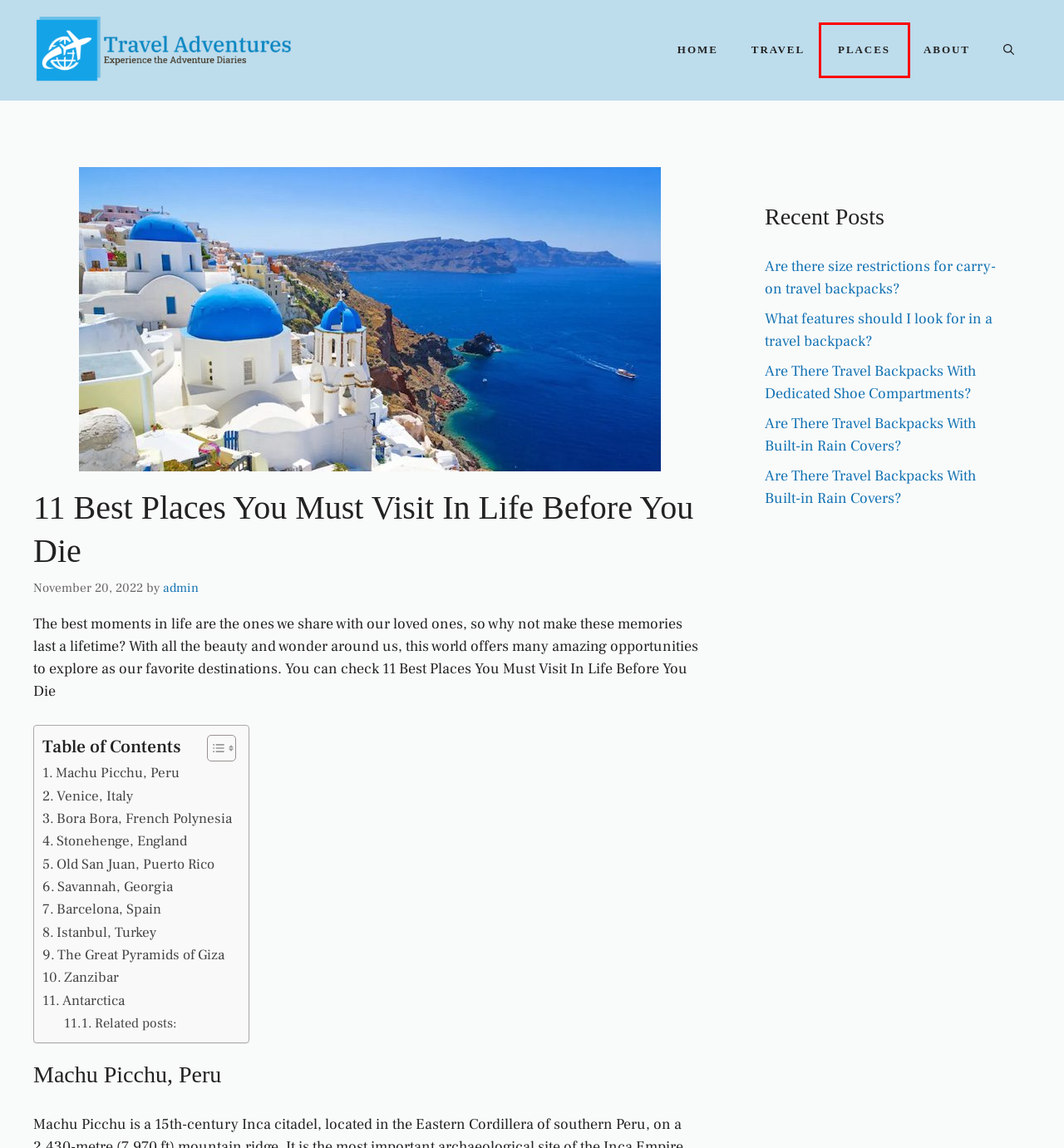Look at the screenshot of a webpage that includes a red bounding box around a UI element. Select the most appropriate webpage description that matches the page seen after clicking the highlighted element. Here are the candidates:
A. Are There Travel Backpacks With Built-in Rain Covers? - Travel Adventures
B. Travel Archives - Travel Adventures
C. Places Archives - Travel Adventures
D. What features should I look for in a travel backpack? - Travel Adventures
E. Are There Travel Backpacks With Dedicated Shoe Compartments? - Travel Adventures
F. Travel Adventures
G. About - Travel Adventures
H. Are there size restrictions for carry-on travel backpacks? - Travel Adventures

C